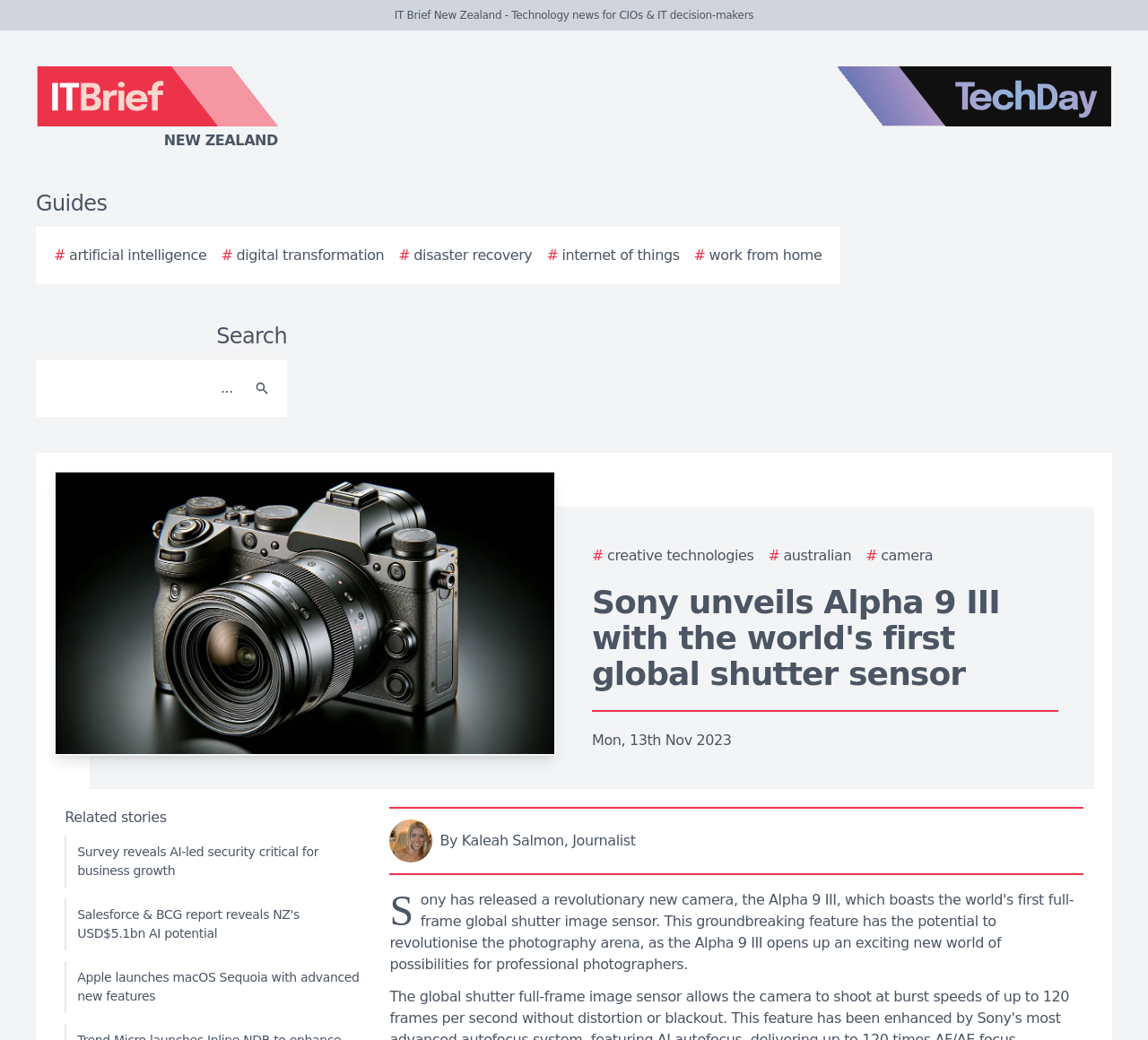From the details in the image, provide a thorough response to the question: What is the name of the technology news website?

I determined the answer by looking at the top-left corner of the webpage, where I found the logo and text 'IT Brief New Zealand - Technology news for CIOs & IT decision-makers'.